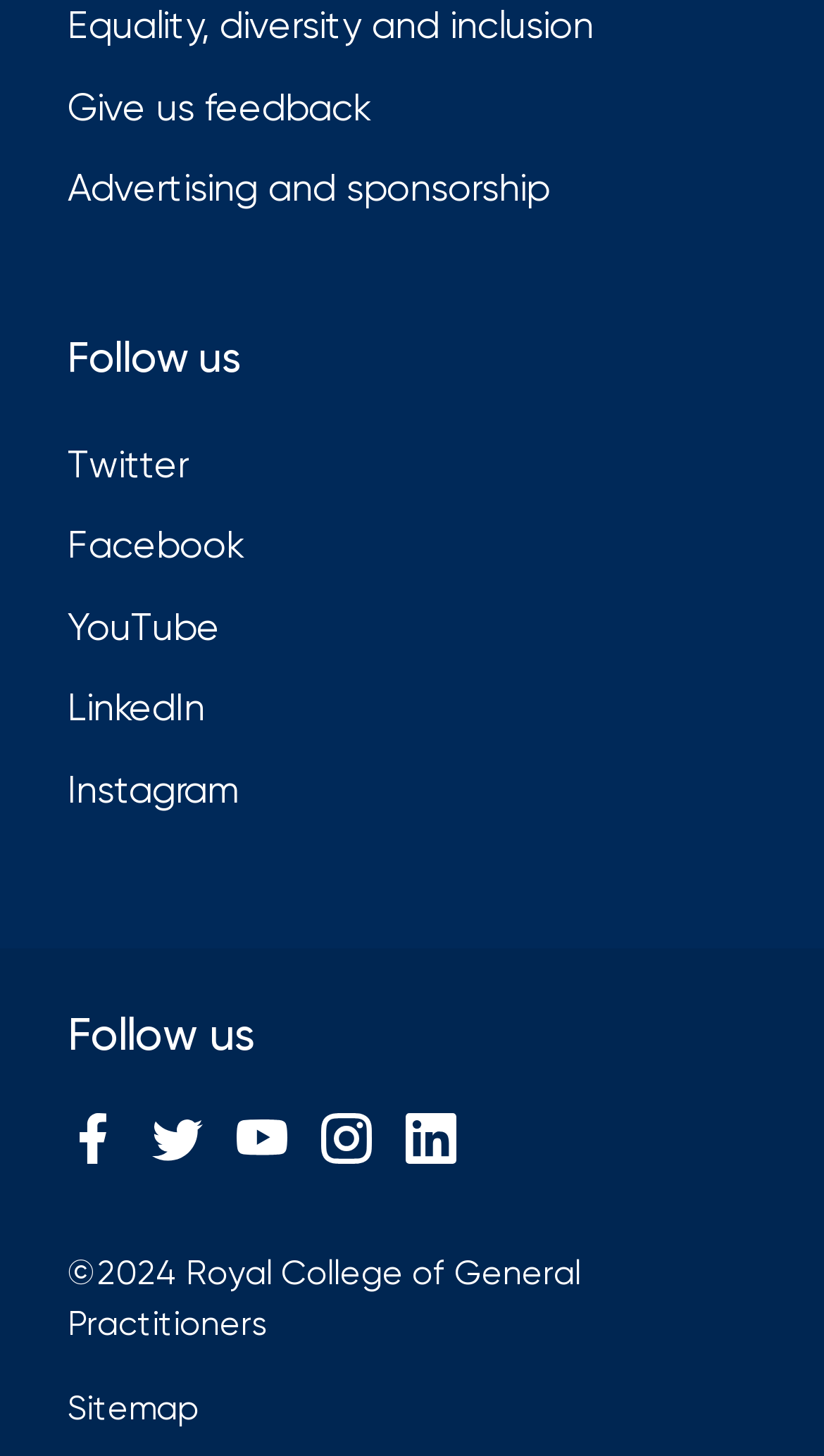Please determine the bounding box coordinates of the element's region to click for the following instruction: "Follow us on Twitter".

[0.082, 0.303, 0.295, 0.336]